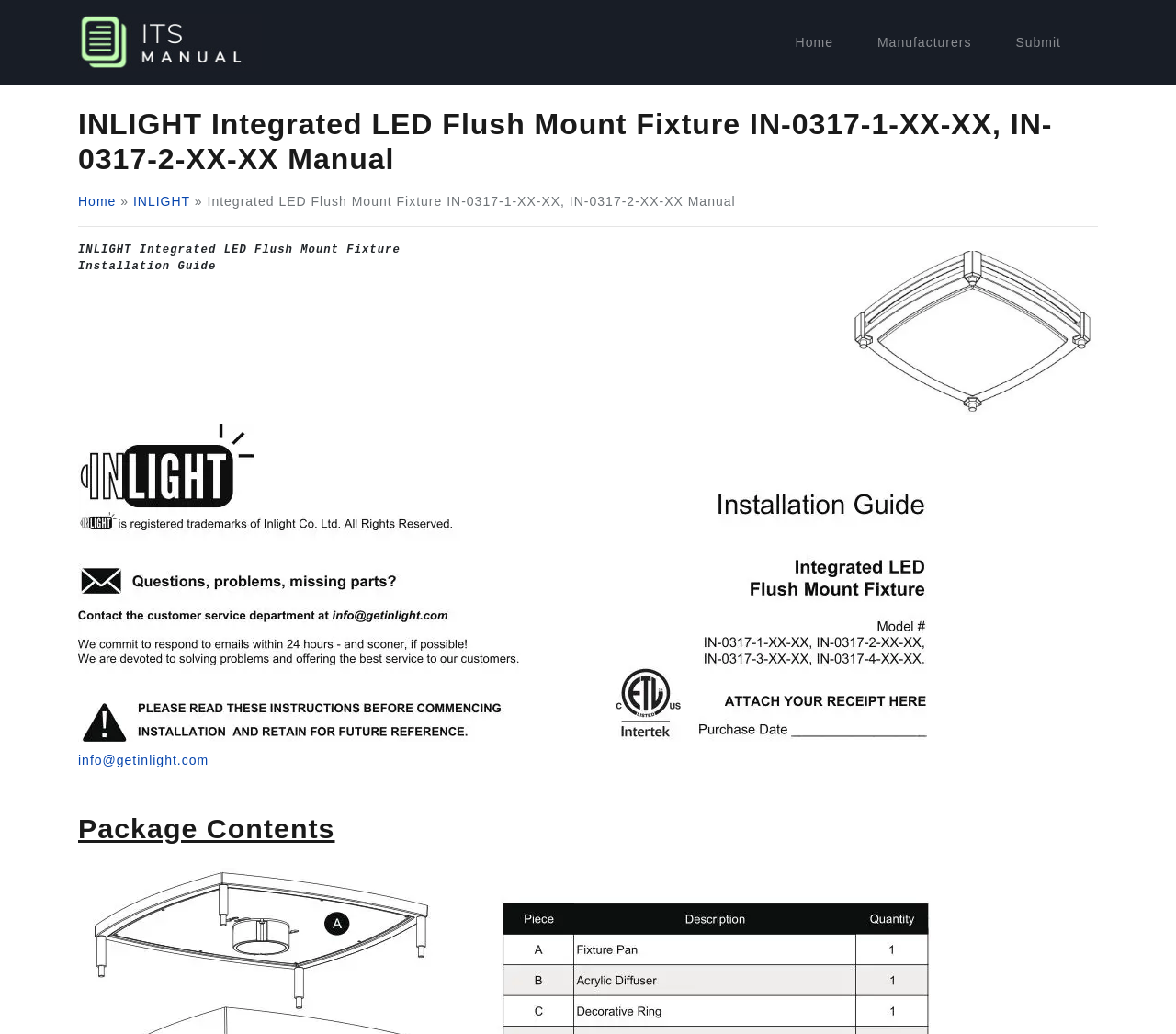Identify the text that serves as the heading for the webpage and generate it.

INLIGHT Integrated LED Flush Mount Fixture IN-0317-1-XX-XX, IN-0317-2-XX-XX Manual